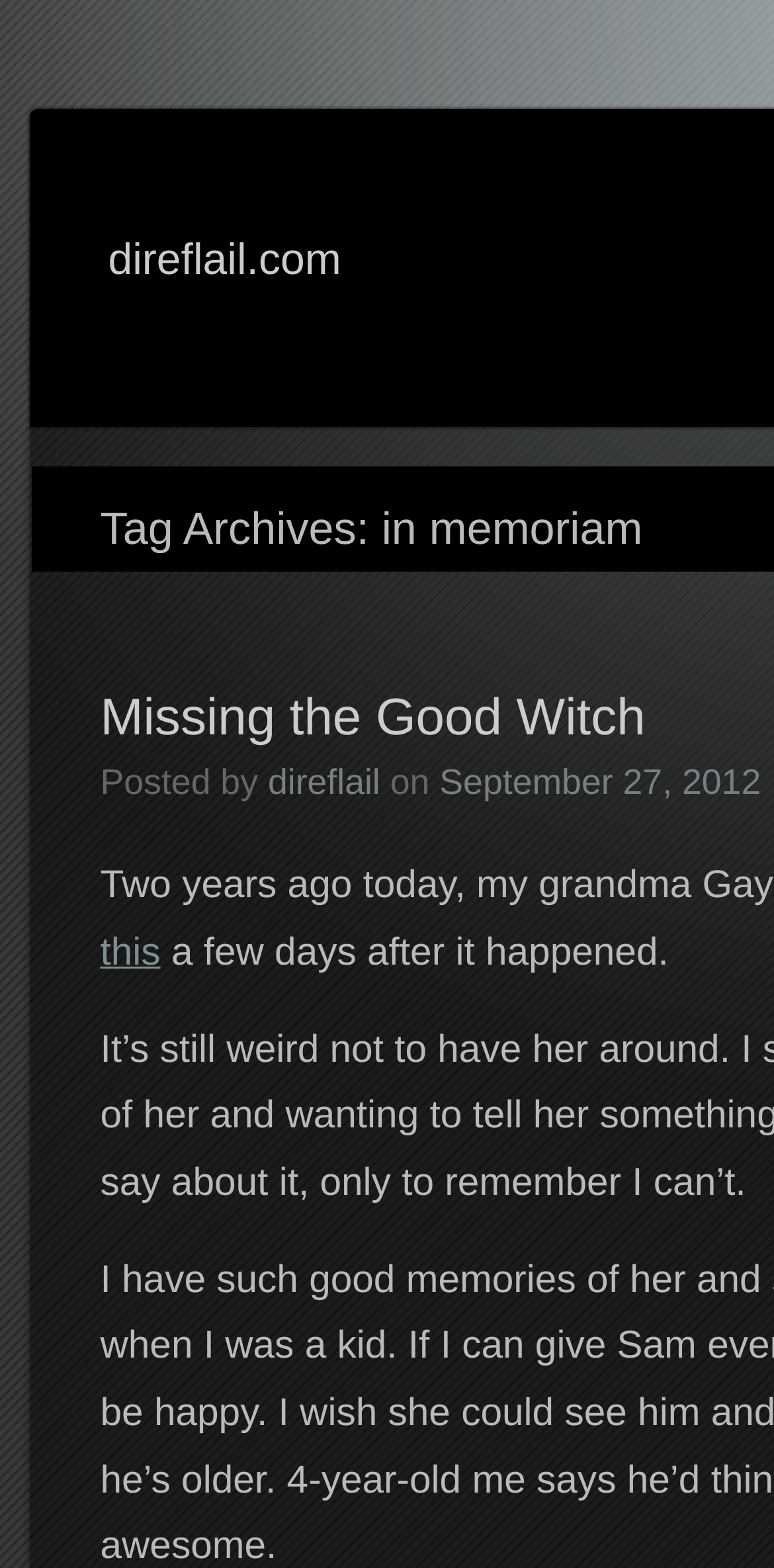Calculate the bounding box coordinates for the UI element based on the following description: "News". Ensure the coordinates are four float numbers between 0 and 1, i.e., [left, top, right, bottom].

None